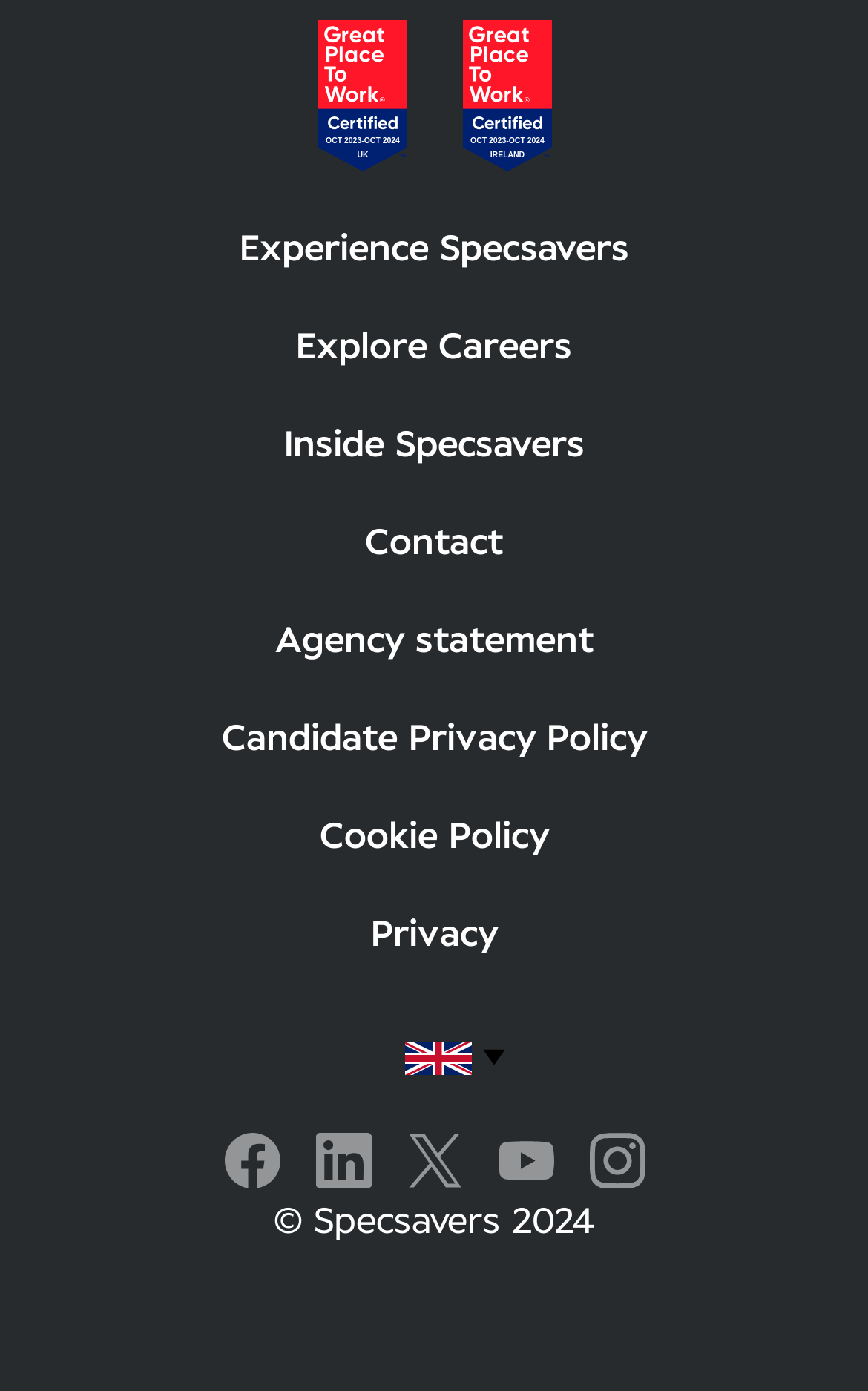Identify the bounding box of the UI component described as: "alt="Australia & New Zealand"".

[0.441, 0.851, 0.608, 0.907]